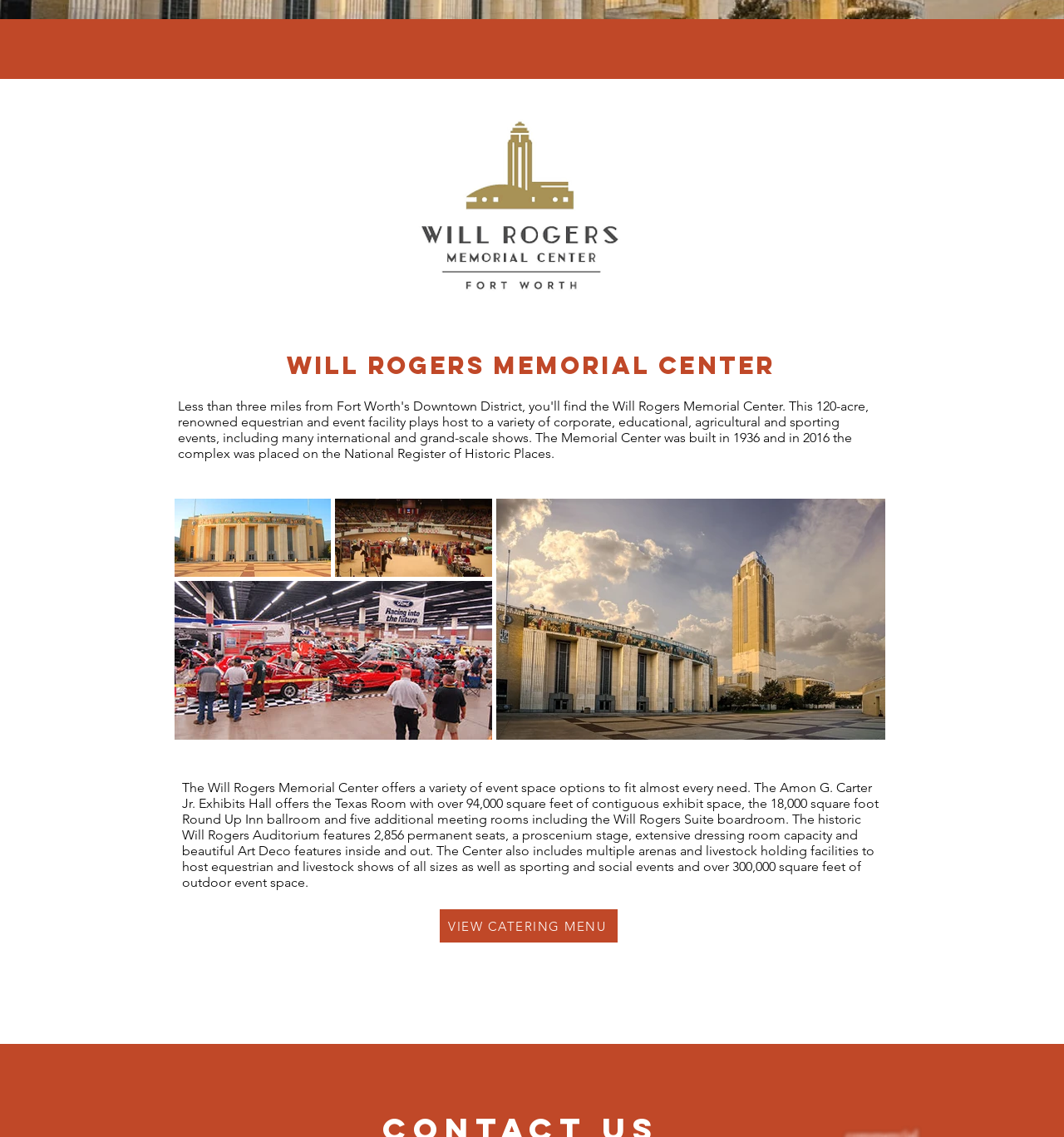Using the webpage screenshot and the element description VIEW CATERING MENU, determine the bounding box coordinates. Specify the coordinates in the format (top-left x, top-left y, bottom-right x, bottom-right y) with values ranging from 0 to 1.

[0.413, 0.8, 0.58, 0.829]